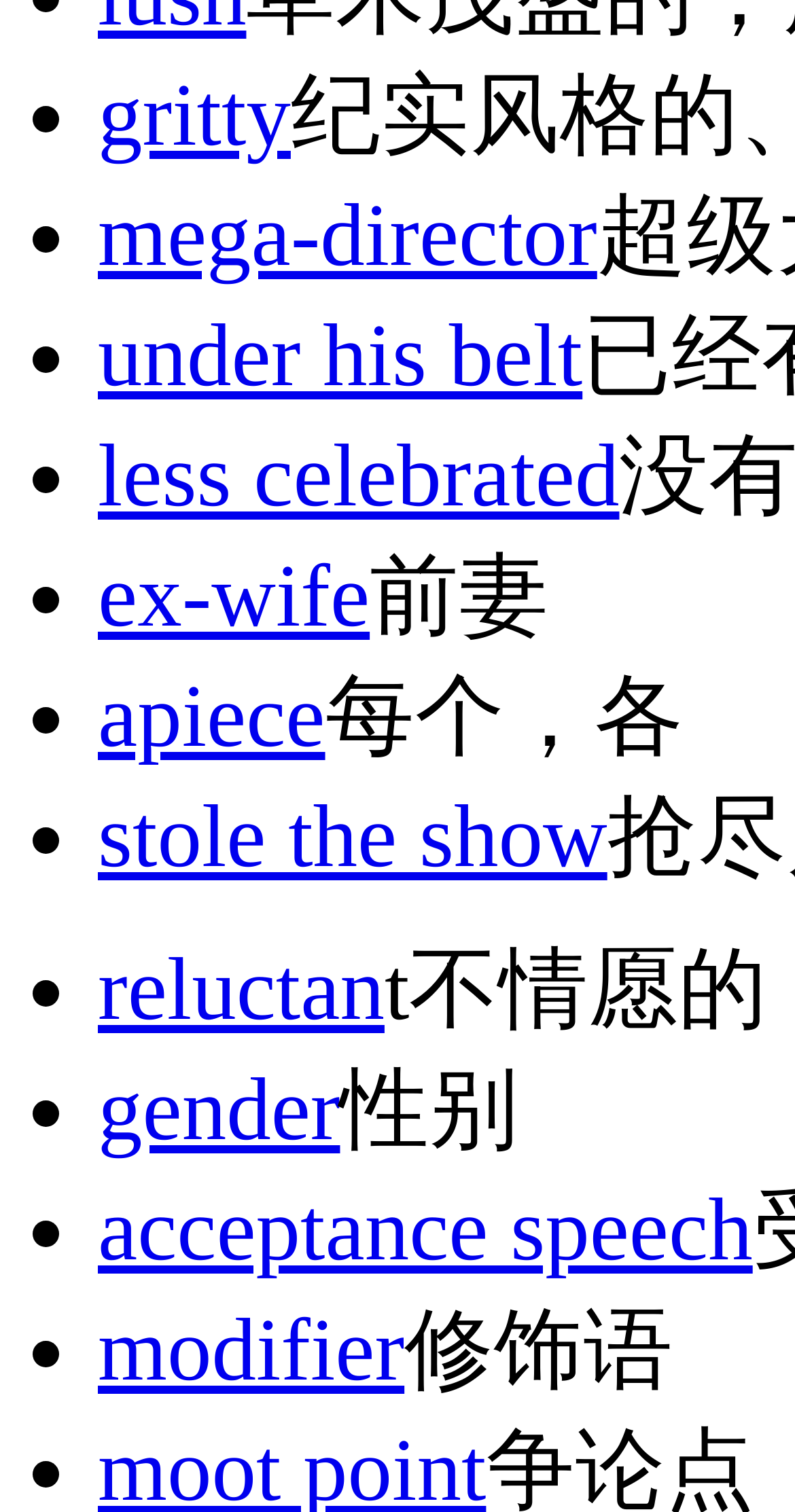Specify the bounding box coordinates of the area that needs to be clicked to achieve the following instruction: "click gritty".

[0.123, 0.044, 0.366, 0.109]